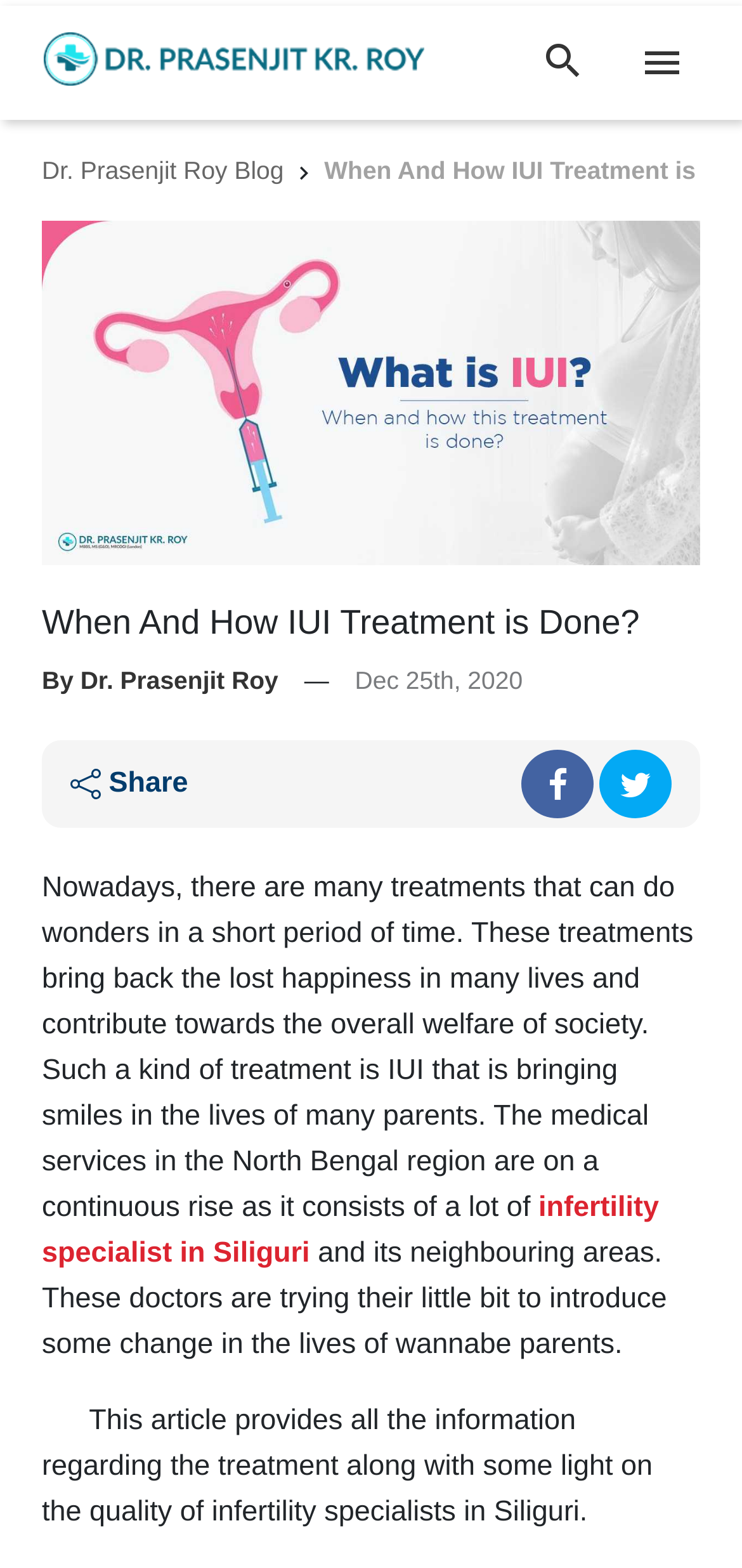Identify the coordinates of the bounding box for the element described below: "By Dr. Prasenjit Roy". Return the coordinates as four float numbers between 0 and 1: [left, top, right, bottom].

[0.056, 0.424, 0.375, 0.442]